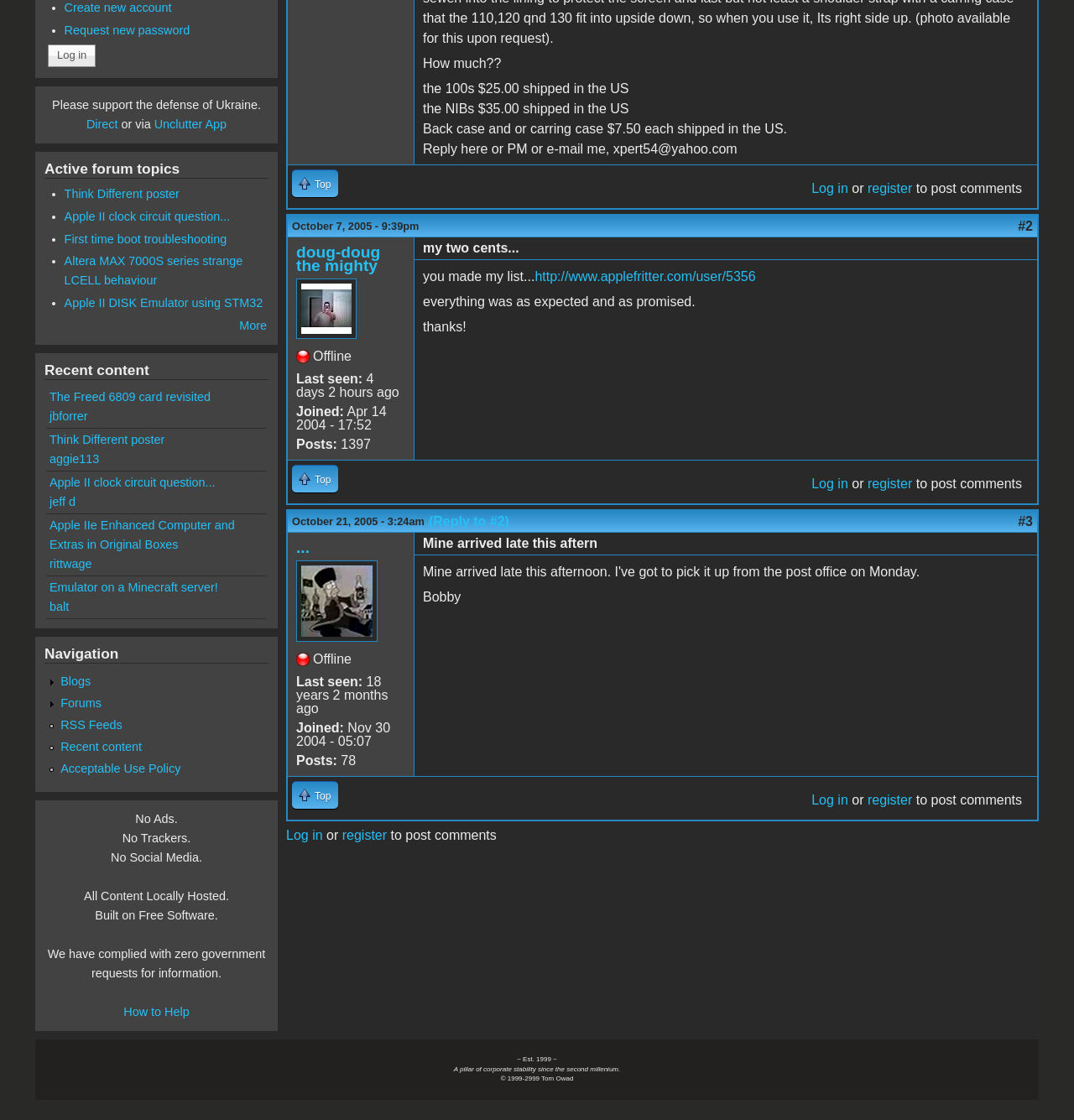Extract the bounding box coordinates of the UI element described: "First time boot troubleshooting". Provide the coordinates in the format [left, top, right, bottom] with values ranging from 0 to 1.

[0.06, 0.207, 0.211, 0.219]